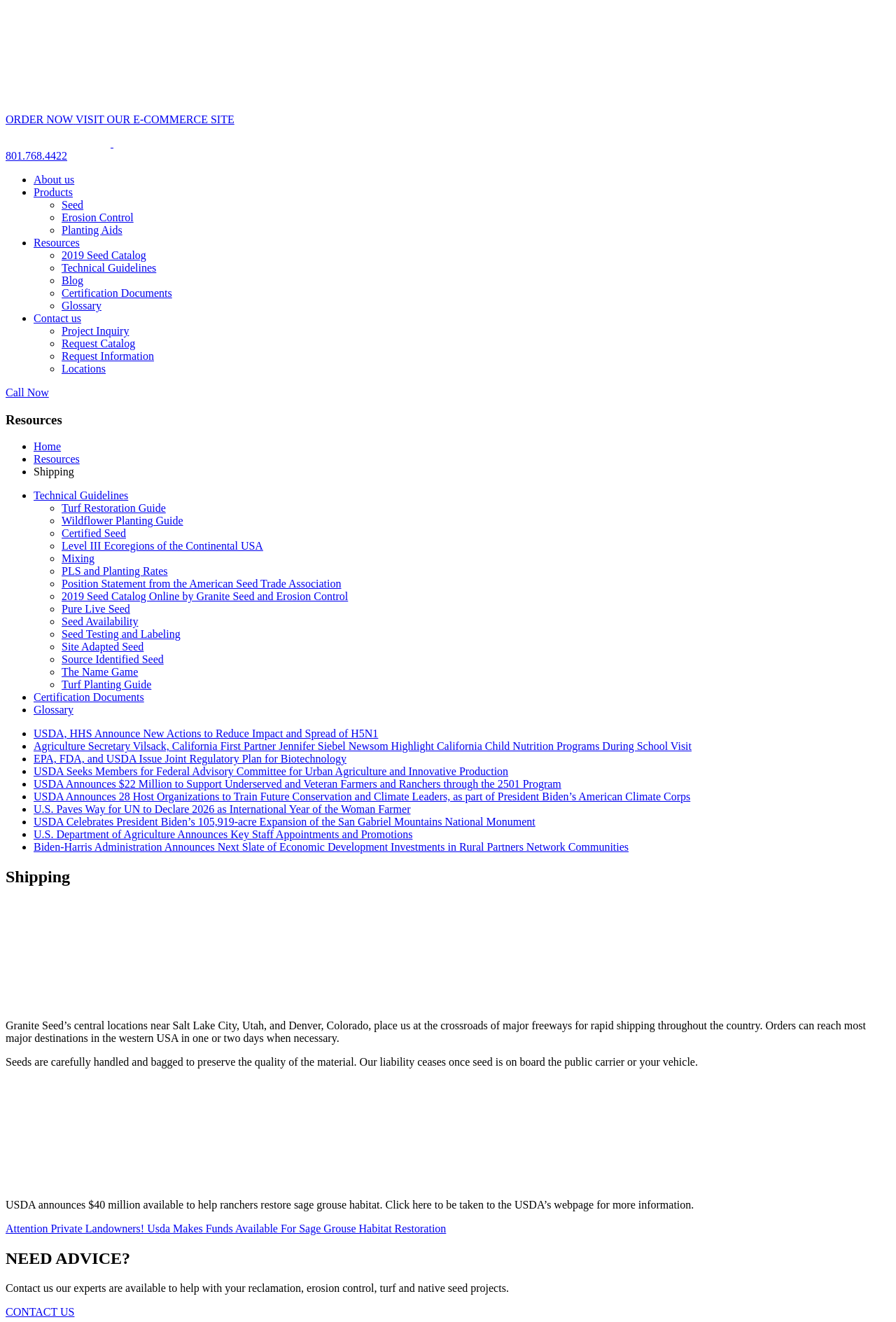How many locations does the company have?
From the details in the image, provide a complete and detailed answer to the question.

The company has two locations, which can be inferred from the meta description that mentions 'central locations in Salt Lake City, Utah & Denver, Colorado'. This implies that the company has two locations, one in Salt Lake City, Utah, and another in Denver, Colorado.